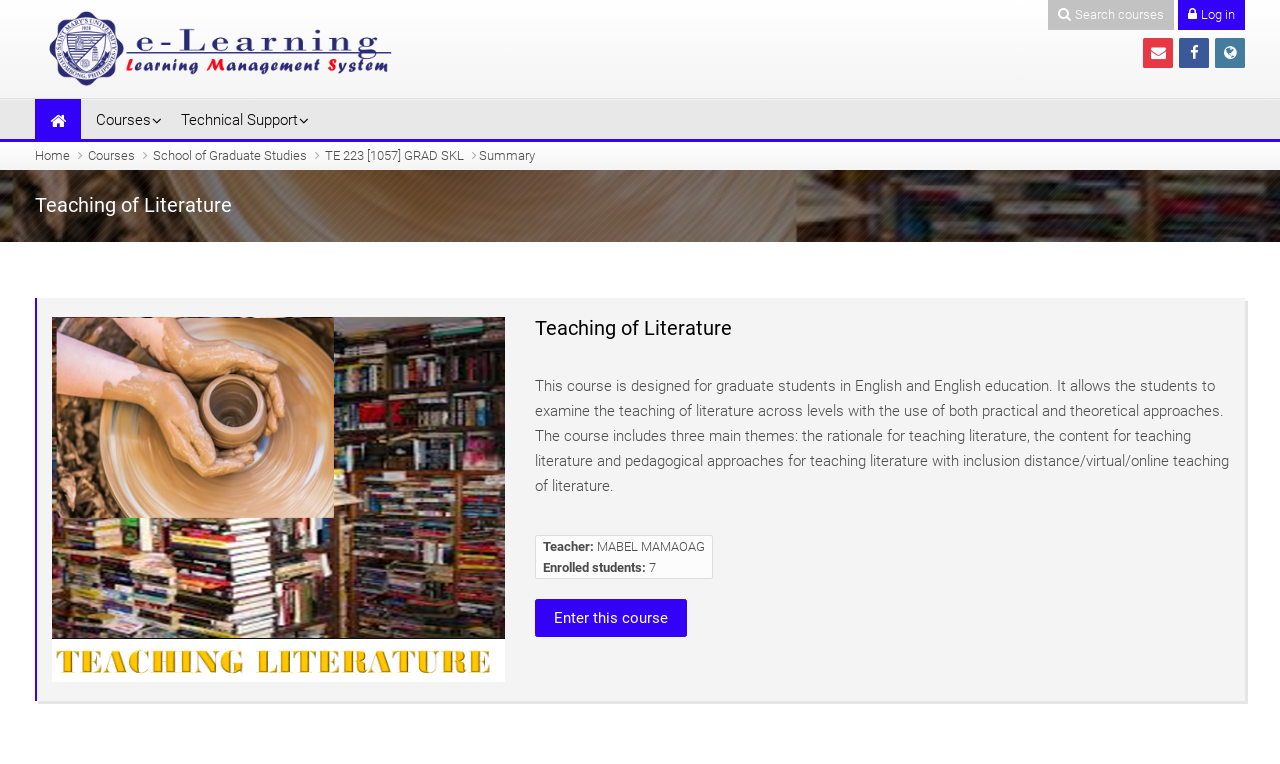Describe all the visual and textual components of the webpage comprehensively.

The webpage is about a course summary, specifically "Teaching of Literature". At the top left, there is a link to "Saint Mary's University" accompanied by an image of the university's logo. On the top right, there are three social media links represented by icons. Below these, there are four links: "Courses", "Technical Support", and two others.

A navigation bar is located below, containing links to "Home", "Courses", "School of Graduate Studies", and a specific course "TE 223 [1057] GRAD SKL". The navigation bar also has a "Summary" label at the end.

The main content of the page is about the "Teaching of Literature" course. There is a heading with the course title, followed by a link to the course and an image. Below this, there is another heading with the course title, accompanied by a link and a description of the course. The course description explains that it is designed for graduate students in English and English education, and covers three main themes: the rationale for teaching literature, the content for teaching literature, and pedagogical approaches for teaching literature.

Further down, there is information about the teacher, "MABEL MAMAOAG", and the number of enrolled students, which is 7. Finally, there is a link to "Enter this course" at the bottom.